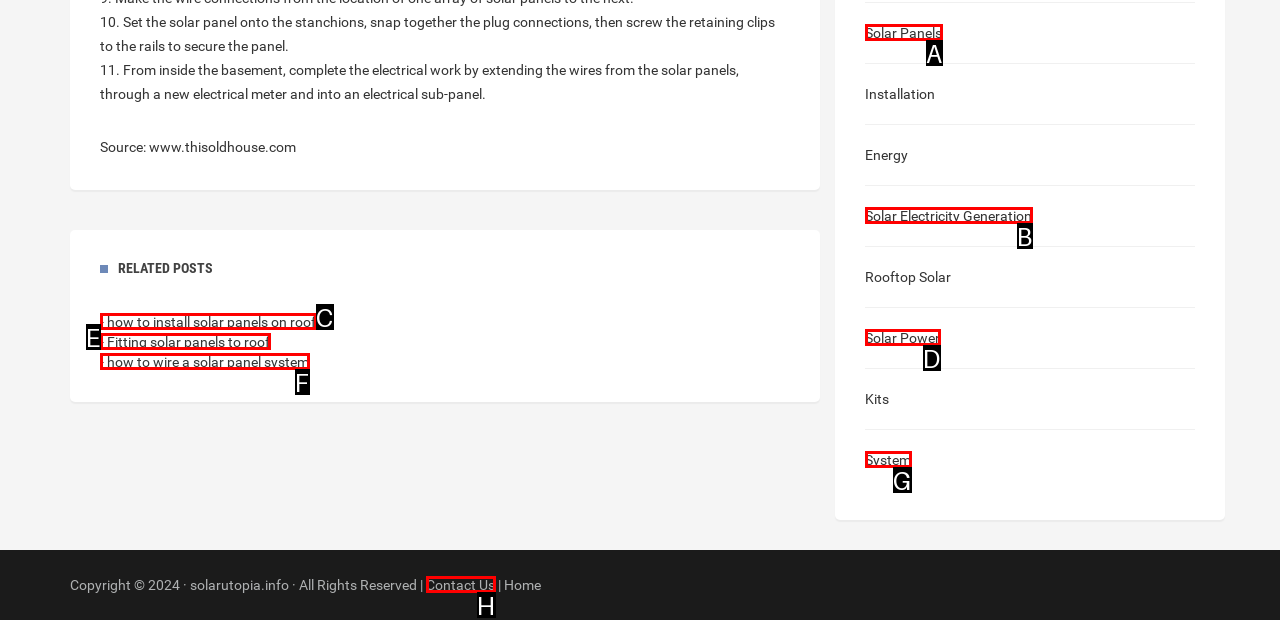Select the letter of the UI element you need to click to complete this task: contact us.

H